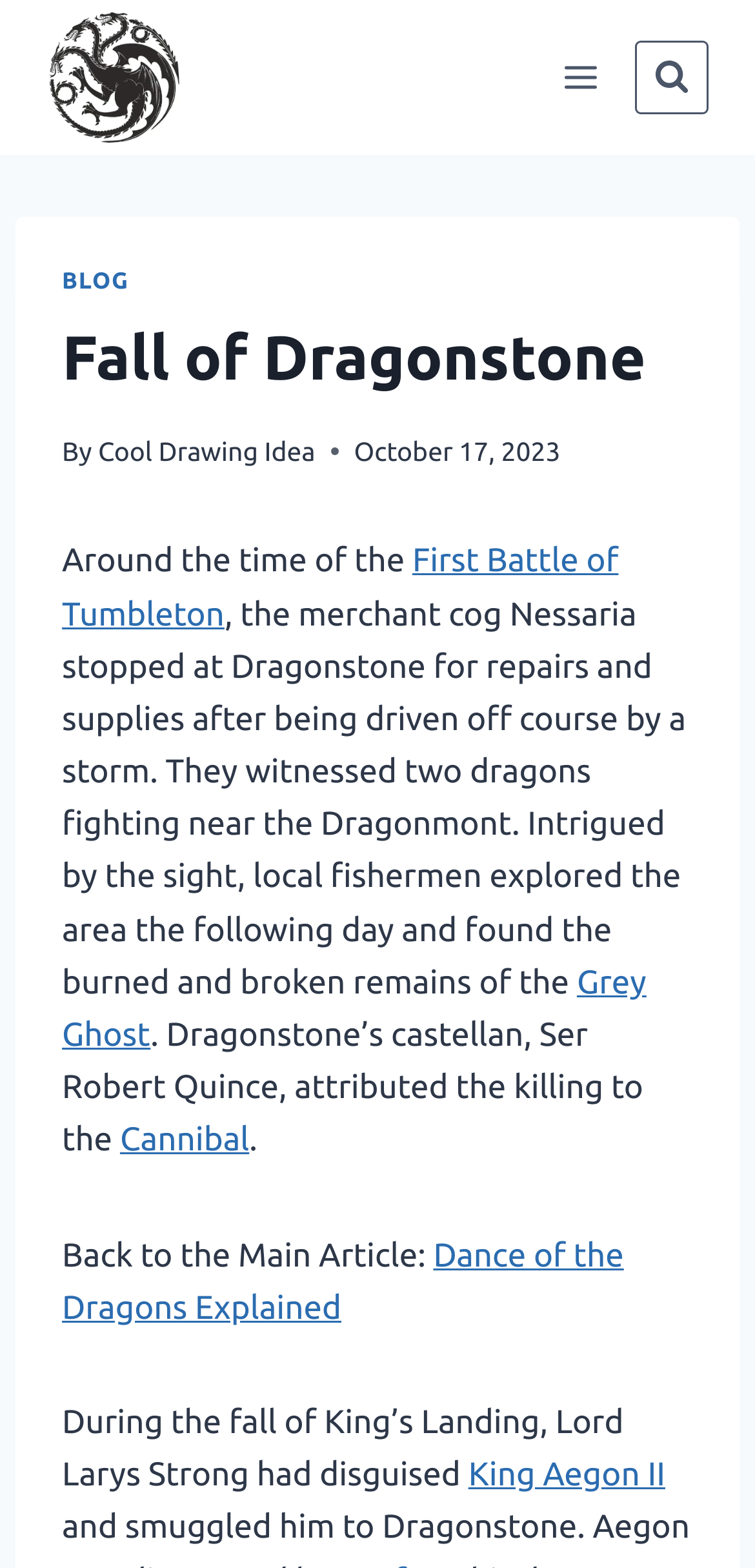Provide the bounding box coordinates for the specified HTML element described in this description: "Grey Ghost". The coordinates should be four float numbers ranging from 0 to 1, in the format [left, top, right, bottom].

[0.082, 0.615, 0.856, 0.672]